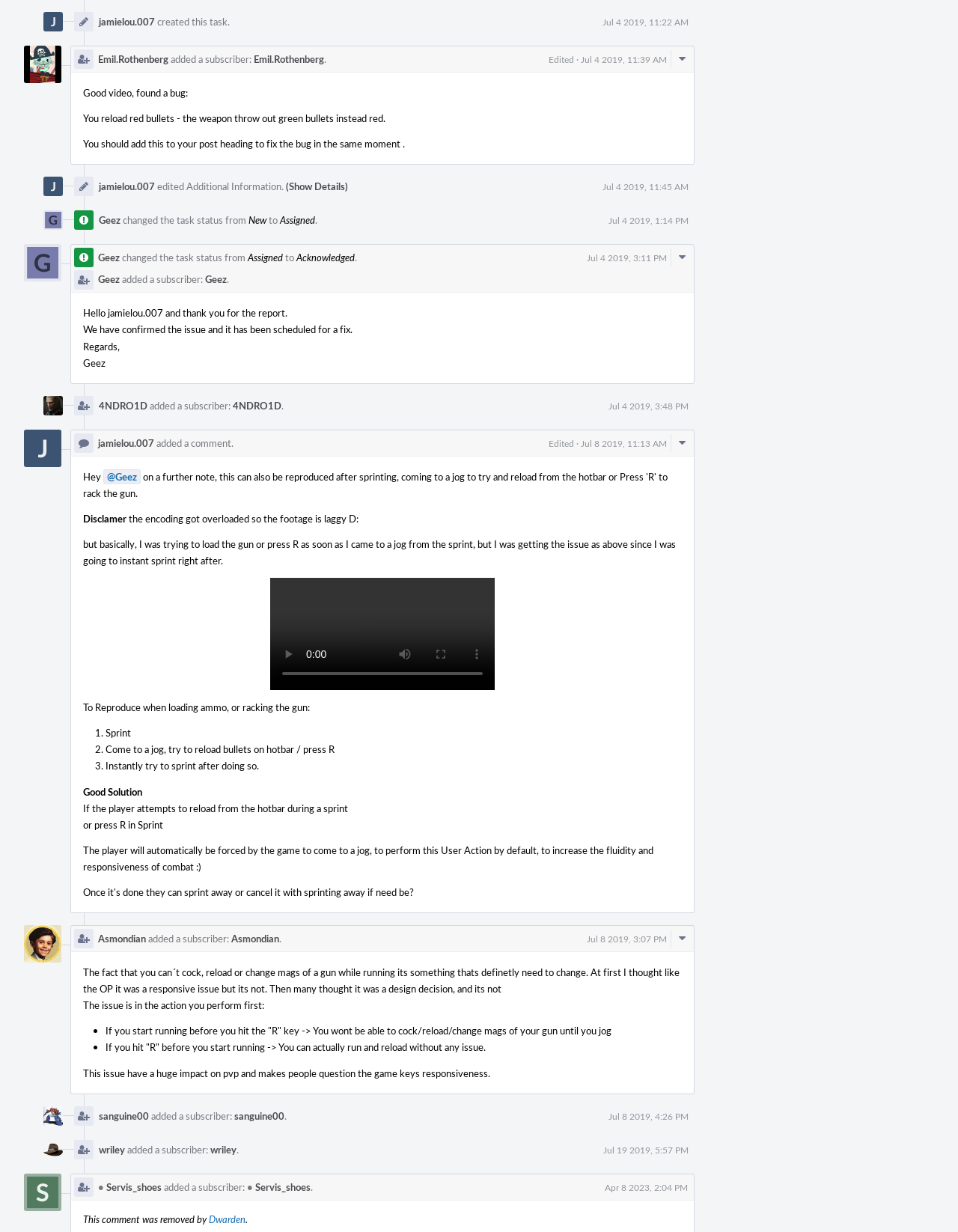Find the bounding box coordinates of the element to click in order to complete this instruction: "Find us on Facebook". The bounding box coordinates must be four float numbers between 0 and 1, denoted as [left, top, right, bottom].

None